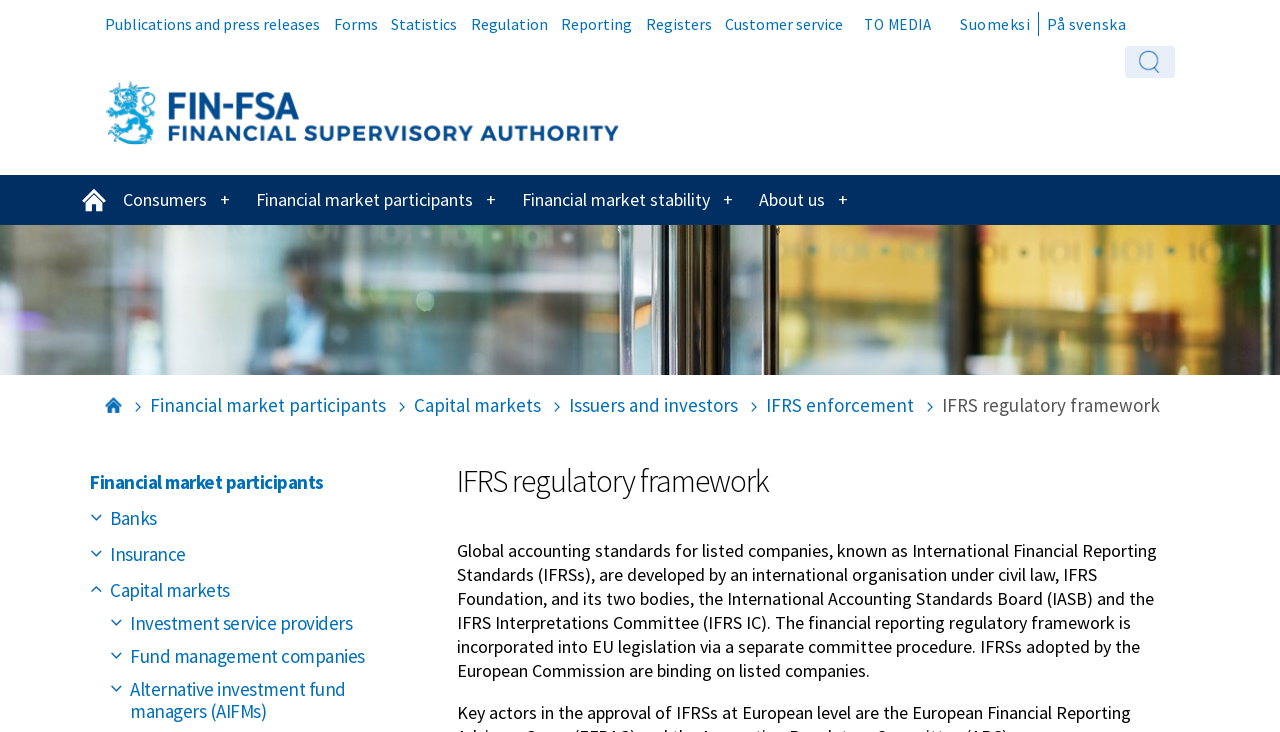Identify the bounding box coordinates of the region I need to click to complete this instruction: "Learn about Landlord Tenant Rights".

None